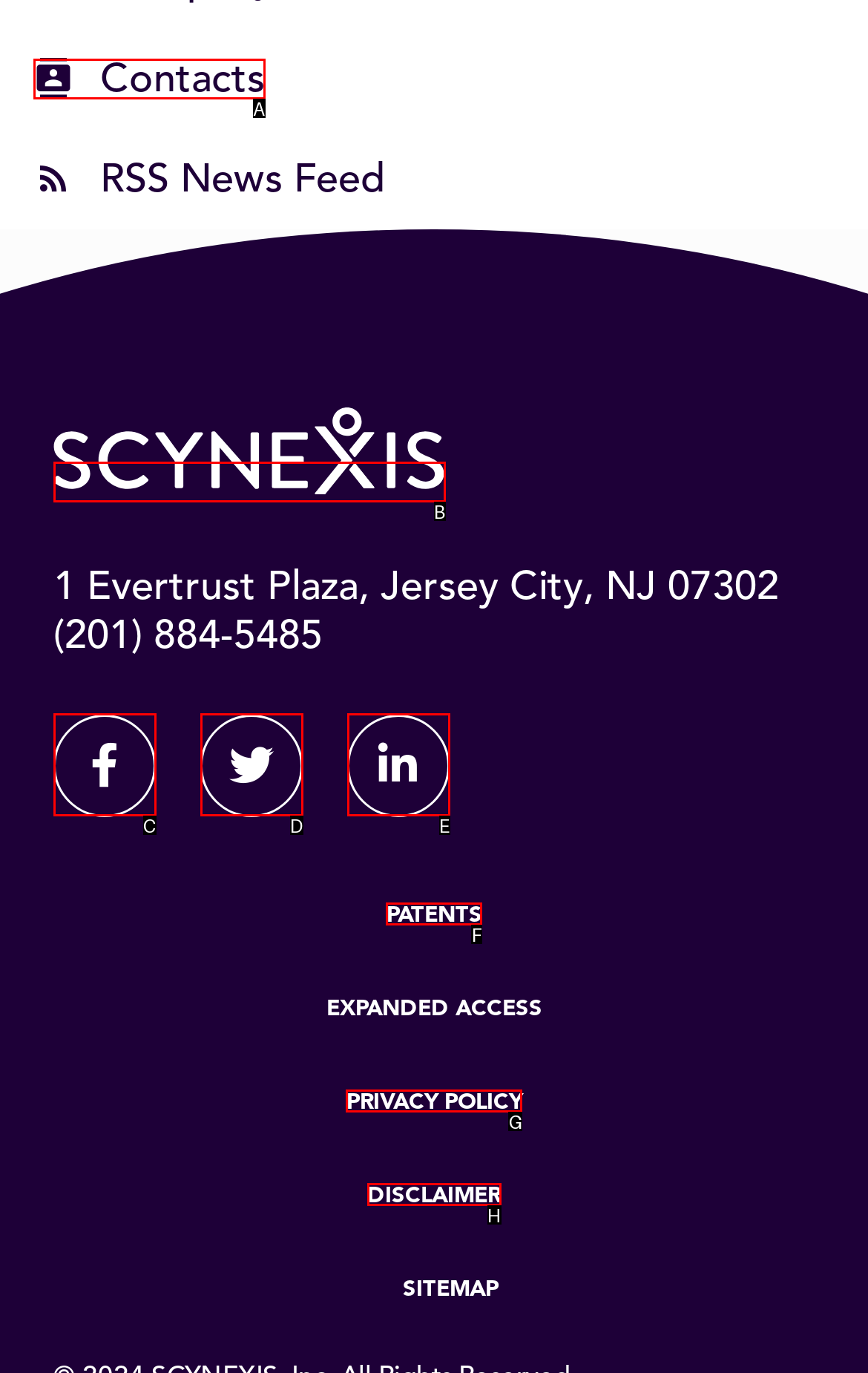Choose the HTML element that best fits the given description: Facebook. Answer by stating the letter of the option.

C